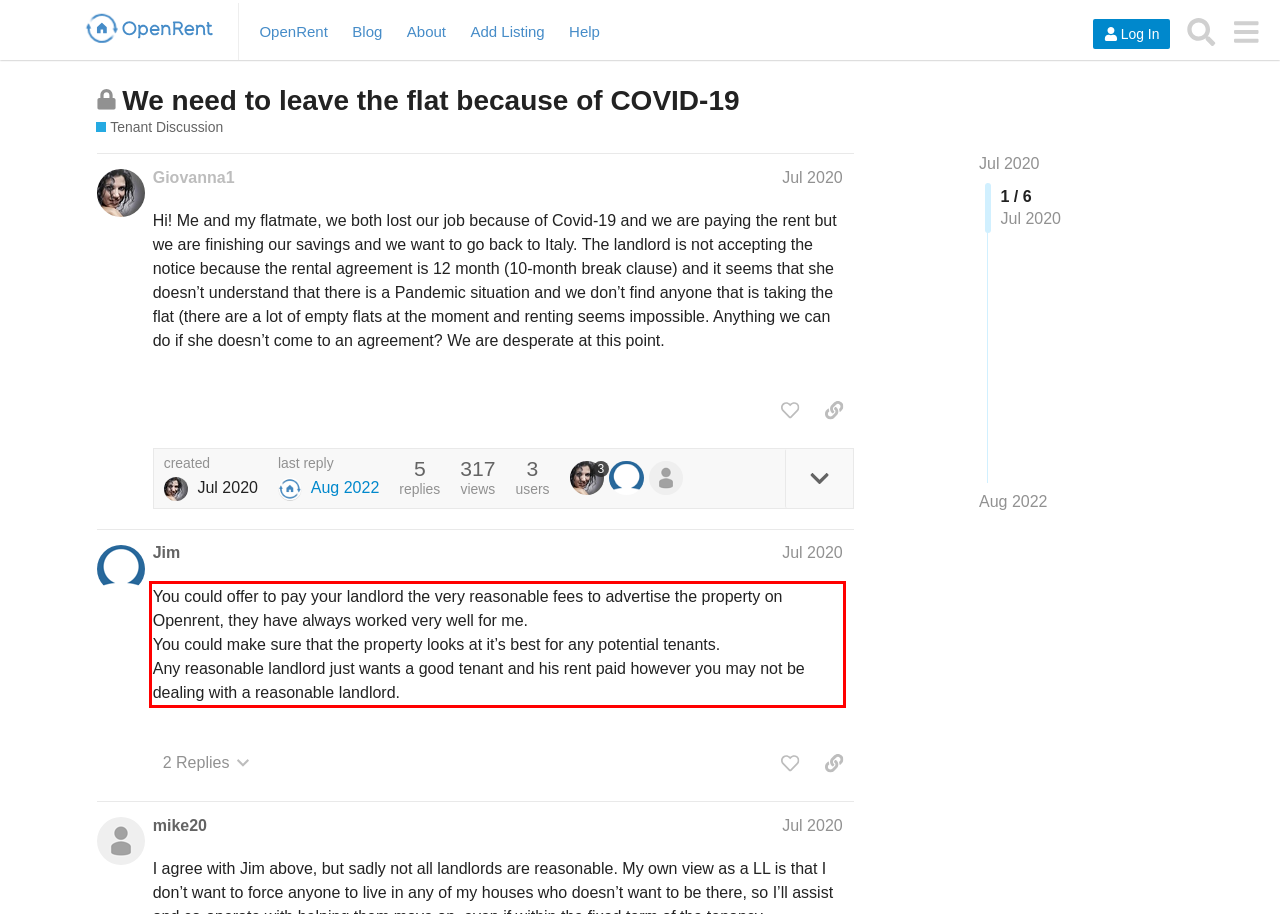Given a screenshot of a webpage, identify the red bounding box and perform OCR to recognize the text within that box.

You could offer to pay your landlord the very reasonable fees to advertise the property on Openrent, they have always worked very well for me. You could make sure that the property looks at it’s best for any potential tenants. Any reasonable landlord just wants a good tenant and his rent paid however you may not be dealing with a reasonable landlord.